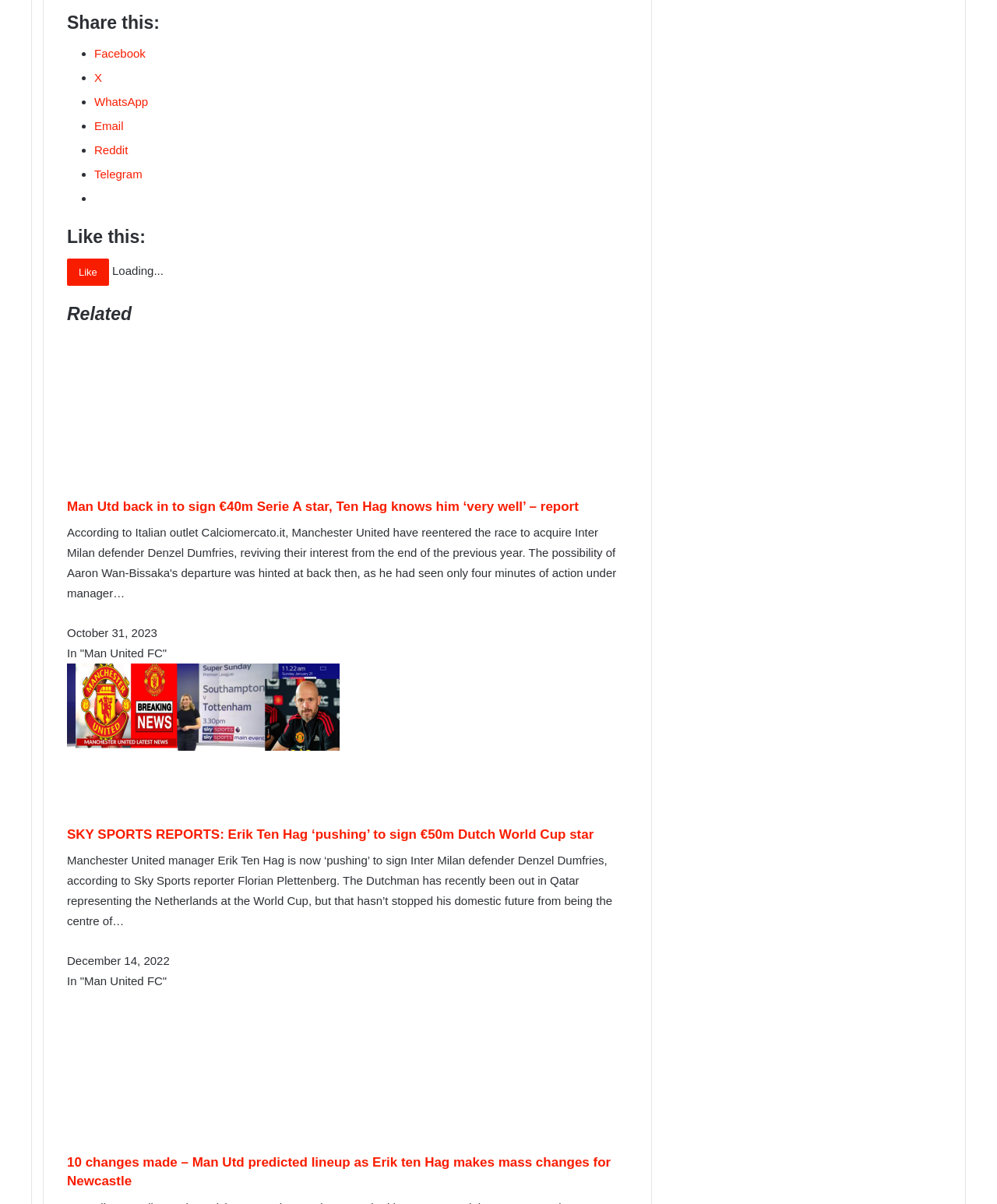What is the name of the manager mentioned in the second related article?
Give a single word or phrase answer based on the content of the image.

Erik Ten Hag